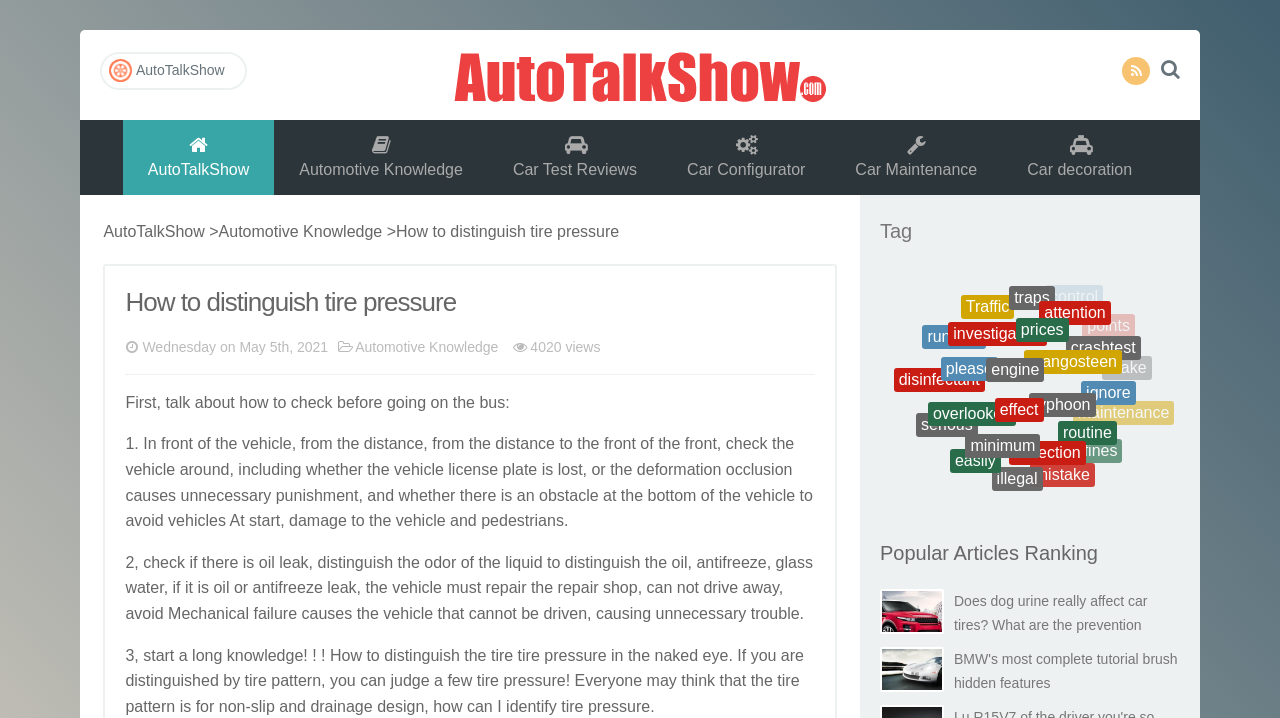Pinpoint the bounding box coordinates of the area that should be clicked to complete the following instruction: "Check the 'How to distinguish tire pressure' header". The coordinates must be given as four float numbers between 0 and 1, i.e., [left, top, right, bottom].

[0.098, 0.398, 0.636, 0.445]